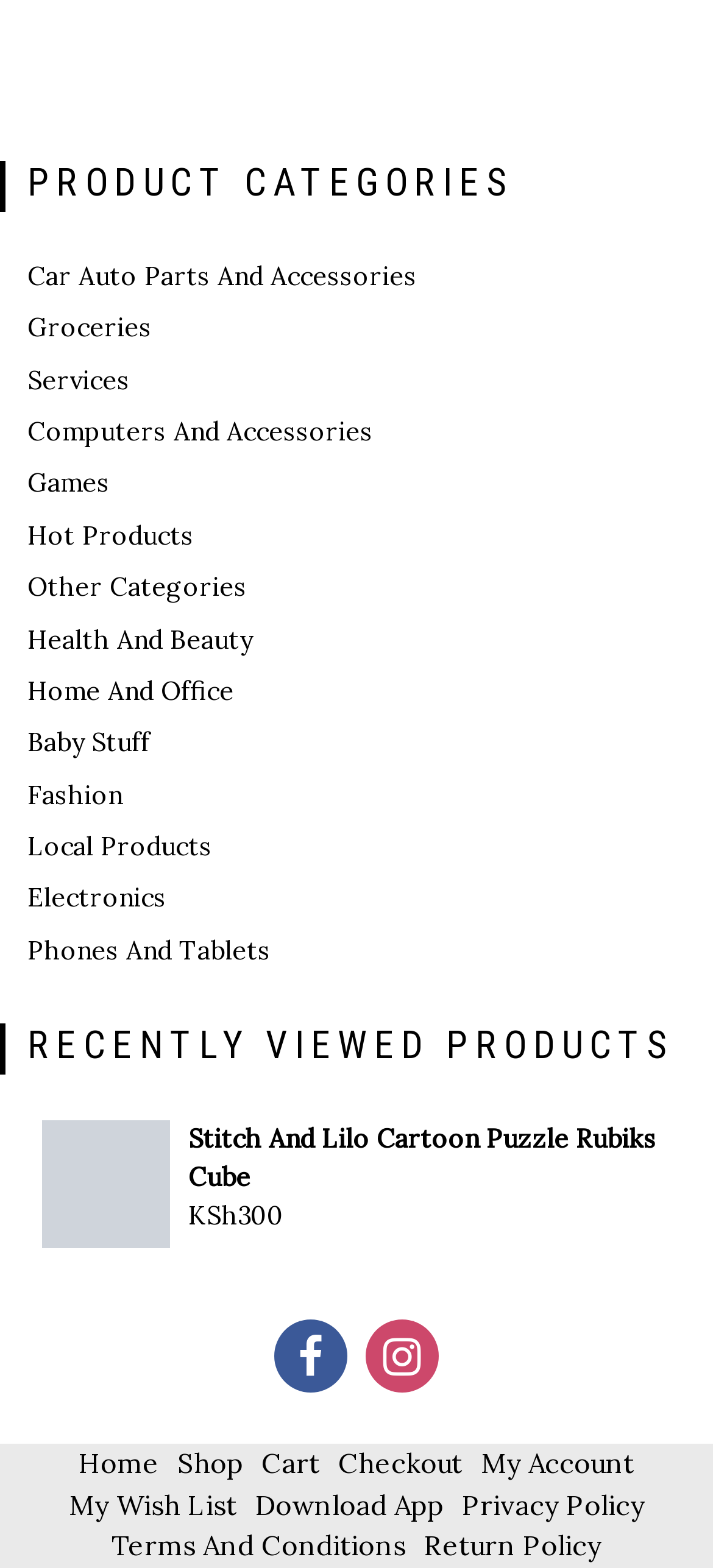Specify the bounding box coordinates of the area to click in order to follow the given instruction: "View menu: News."

None